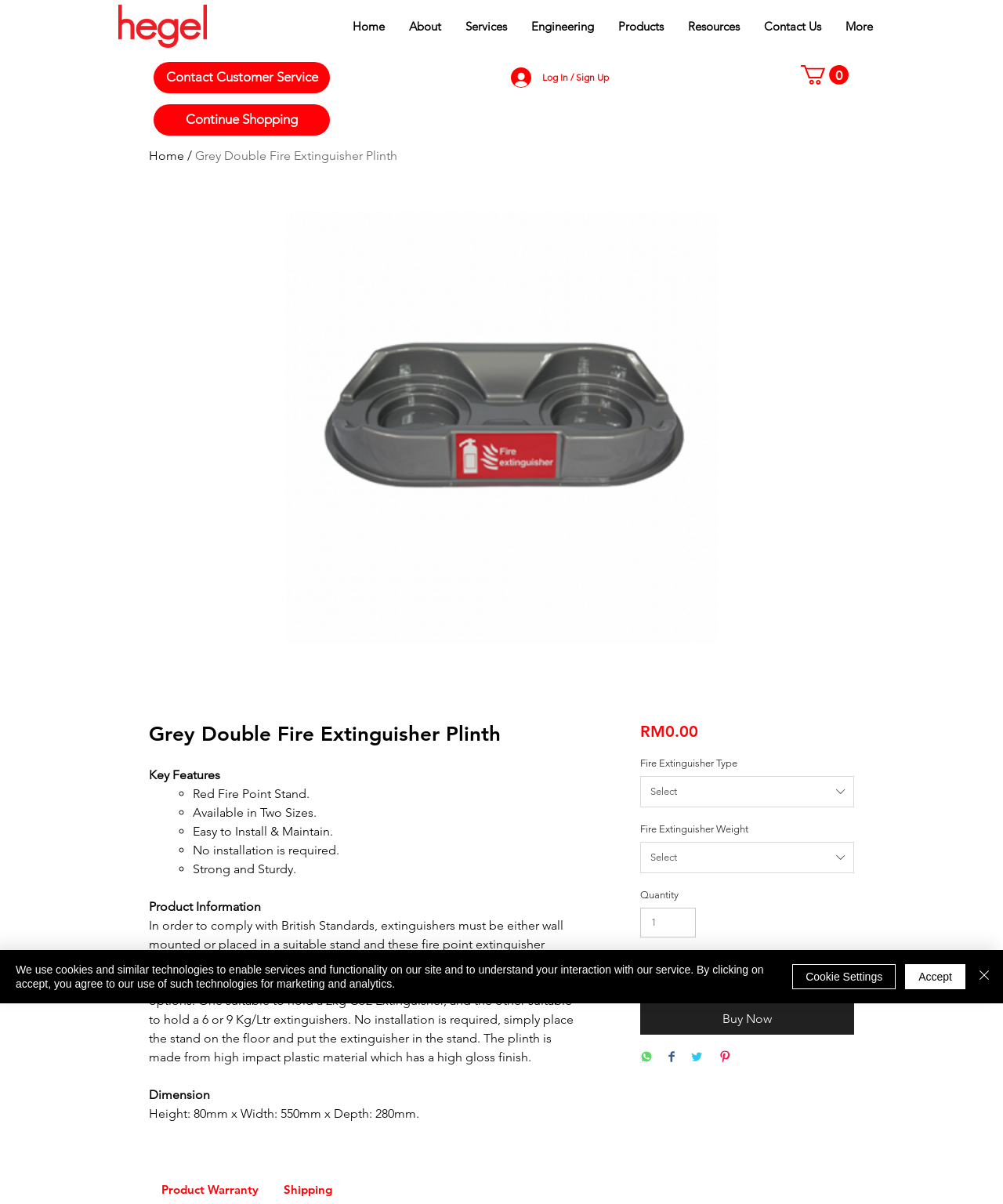From the webpage screenshot, identify the region described by Cookie Settings. Provide the bounding box coordinates as (top-left x, top-left y, bottom-right x, bottom-right y), with each value being a floating point number between 0 and 1.

[0.79, 0.801, 0.893, 0.821]